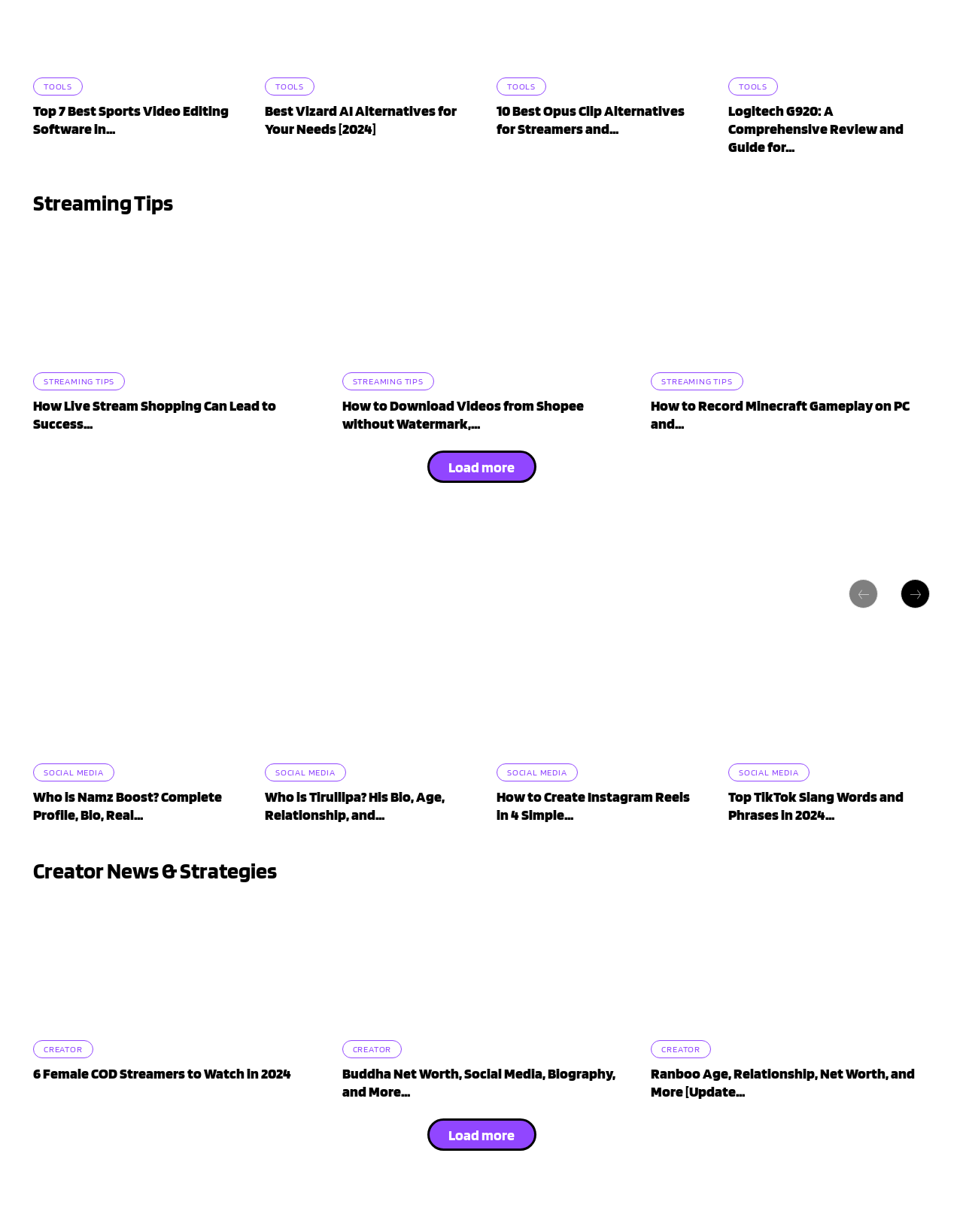What is the title of the article with the link 'Who is Namz Boost? Complete Profile, Bio, Real Name, Net Worth, and More in 2024'?
Use the image to answer the question with a single word or phrase.

Who is Namz Boost? Complete Profile, Bio, Real Name, Net Worth, and More in 2024